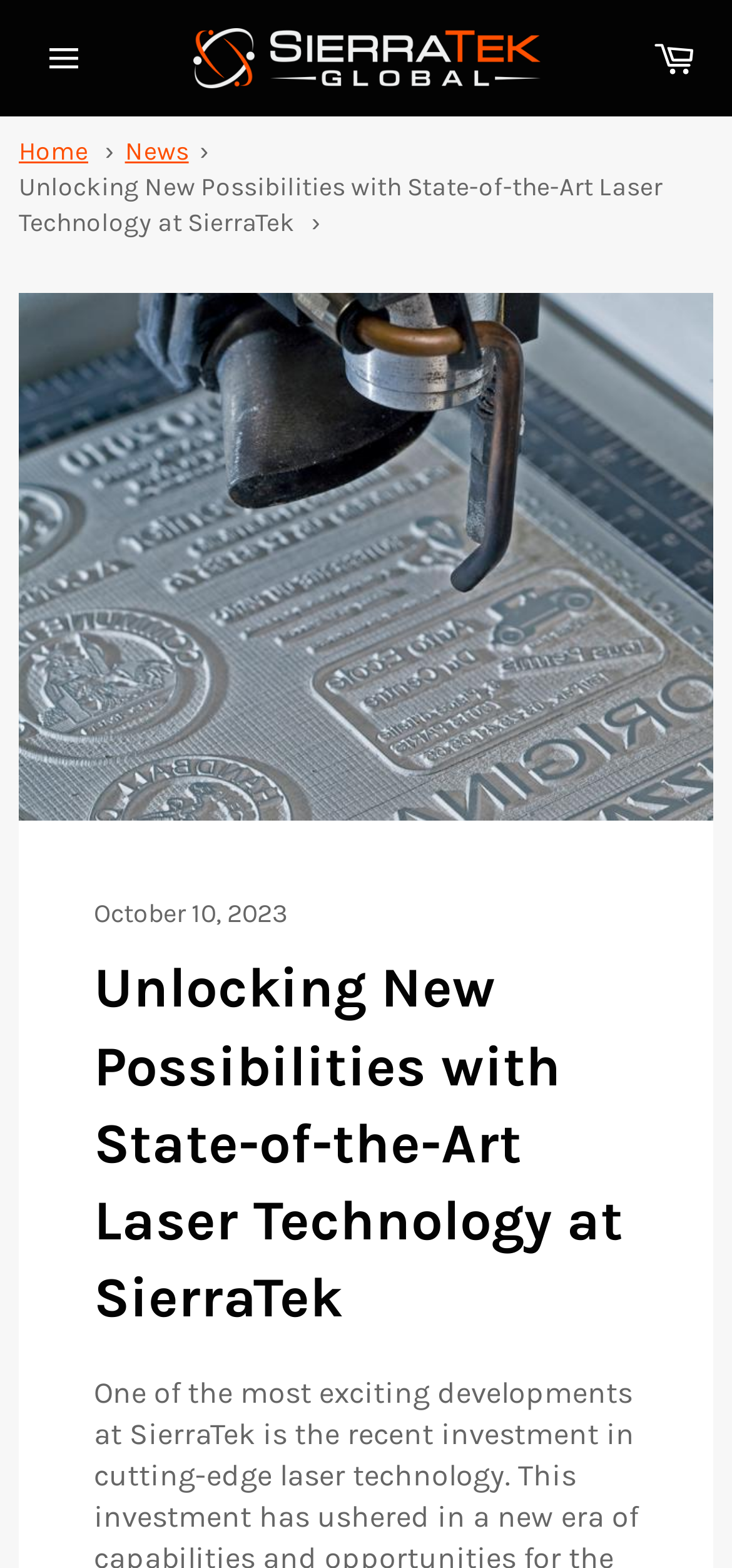Please determine the bounding box coordinates for the element with the description: "Site navigation".

[0.026, 0.012, 0.141, 0.062]